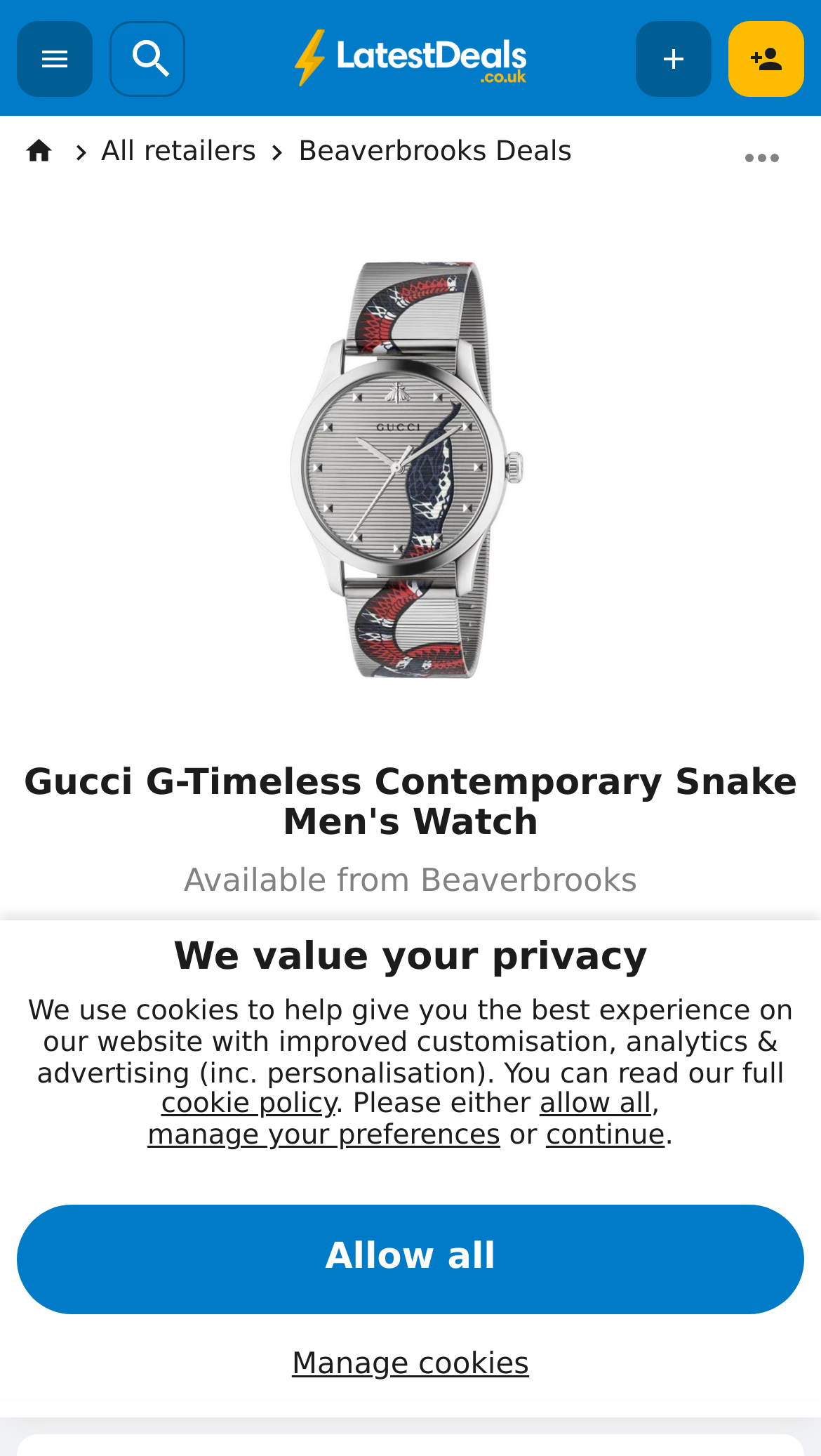Based on the image, give a detailed response to the question: Who shared the deal?

The person who shared the deal is mentioned in the 'Shared by' section, which states 'Shared by Dani0391'.